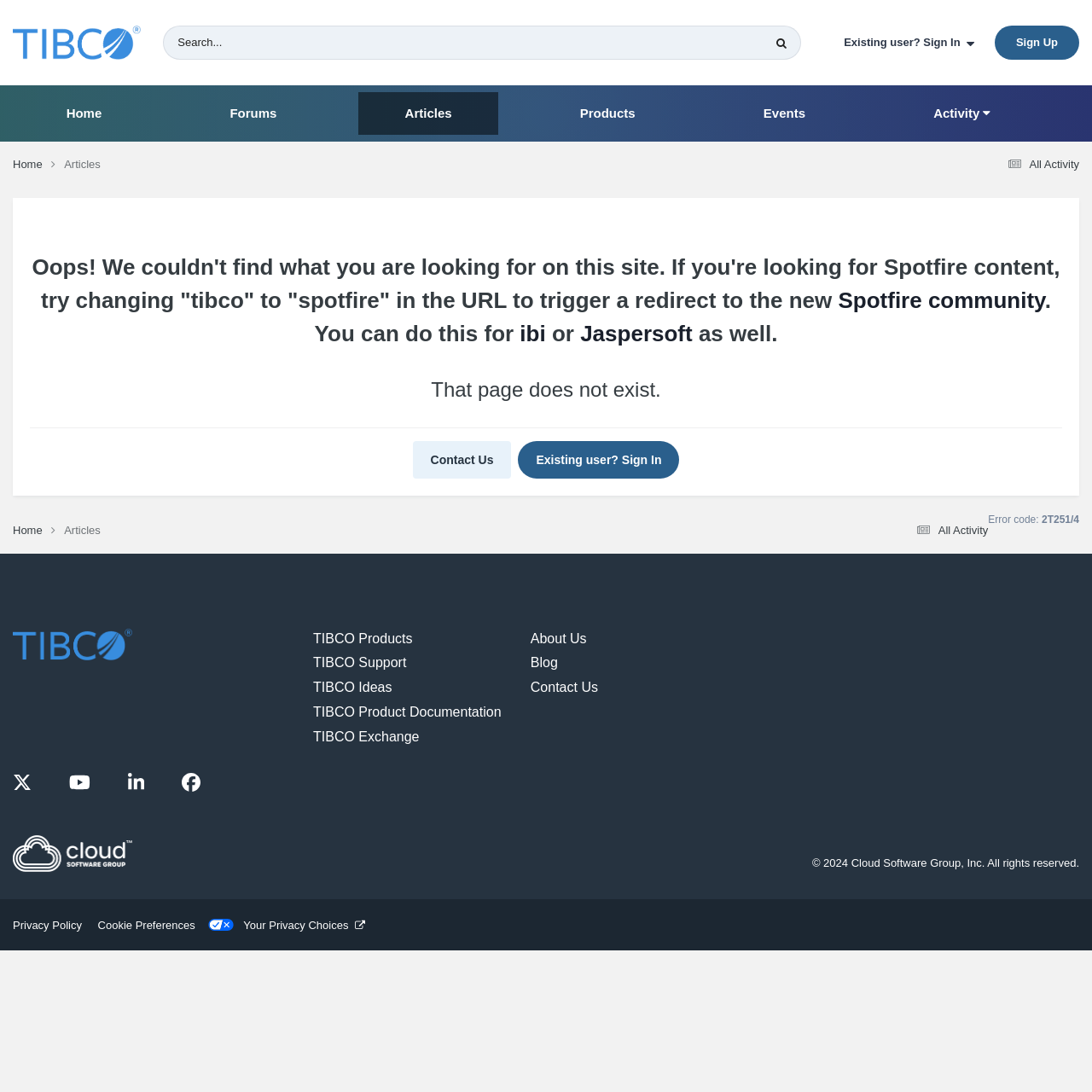What is the name of the company mentioned at the bottom of the webpage?
Answer the question in a detailed and comprehensive manner.

The name of the company is mentioned at the bottom of the webpage, in the copyright notice, as 'Cloud Software Group, Inc. All rights reserved.'.